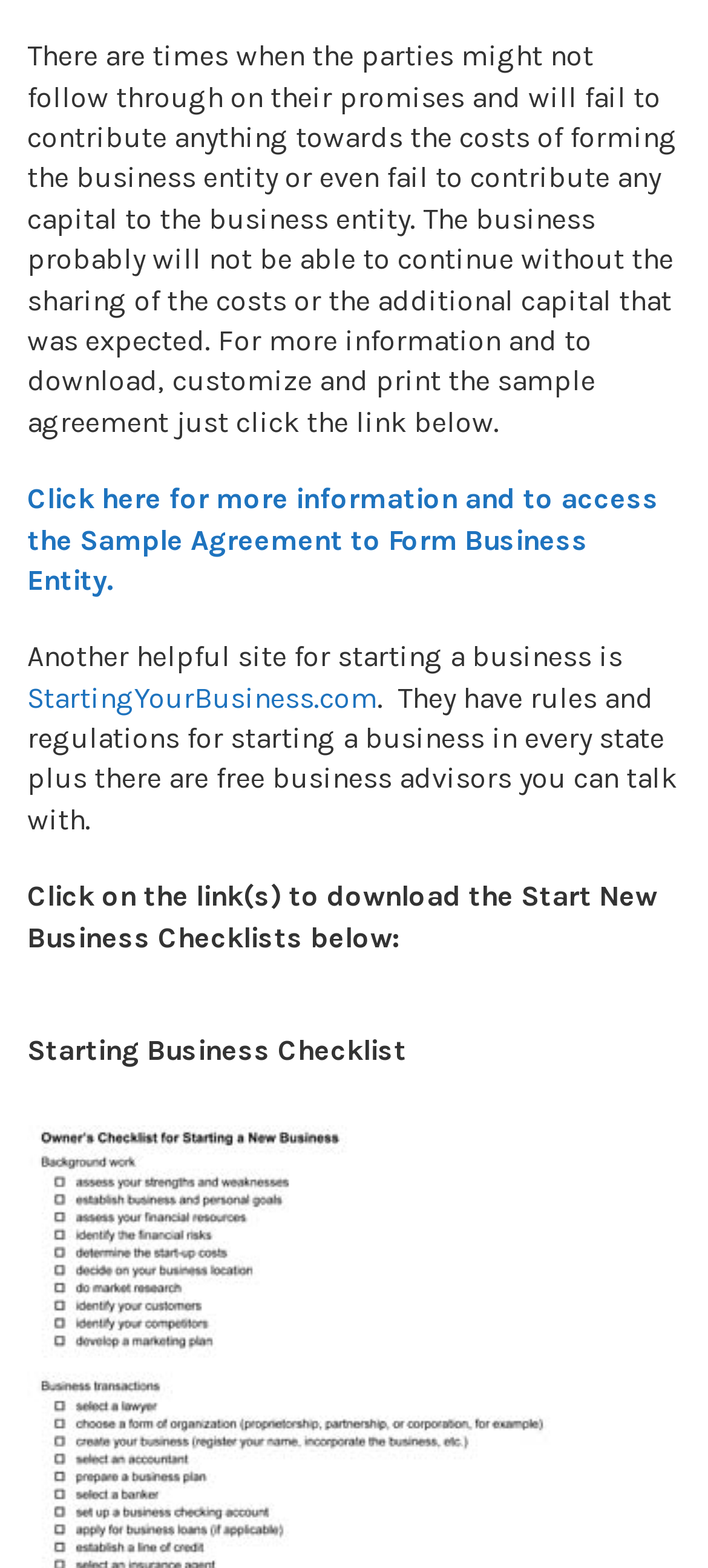What is the name of the helpful website for starting a business?
Look at the screenshot and respond with a single word or phrase.

StartingYourBusiness.com